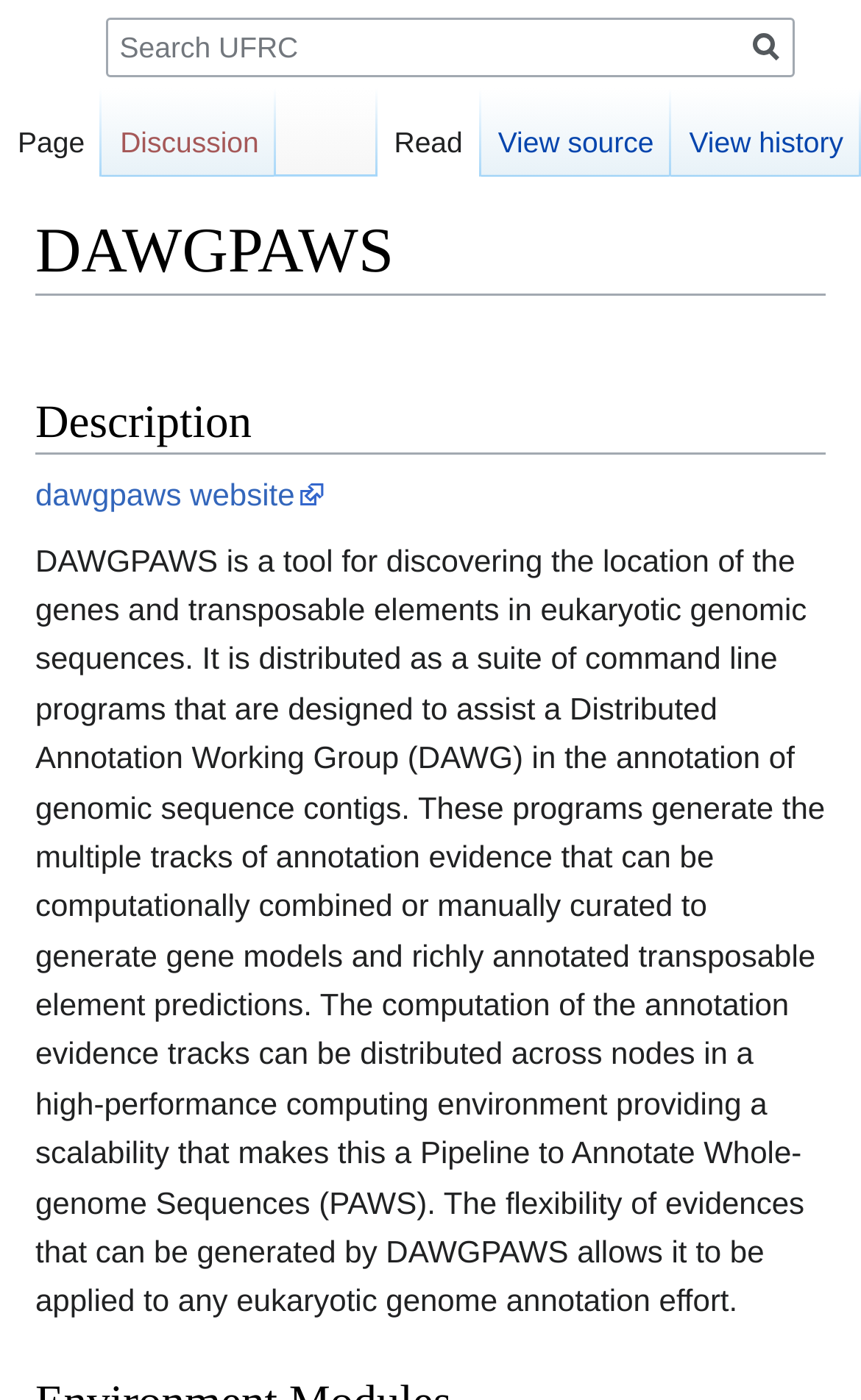What is the shortcut key for searching?
Please answer the question as detailed as possible.

According to the webpage, the shortcut key for searching is Alt+f, which is associated with the searchbox 'Search'.